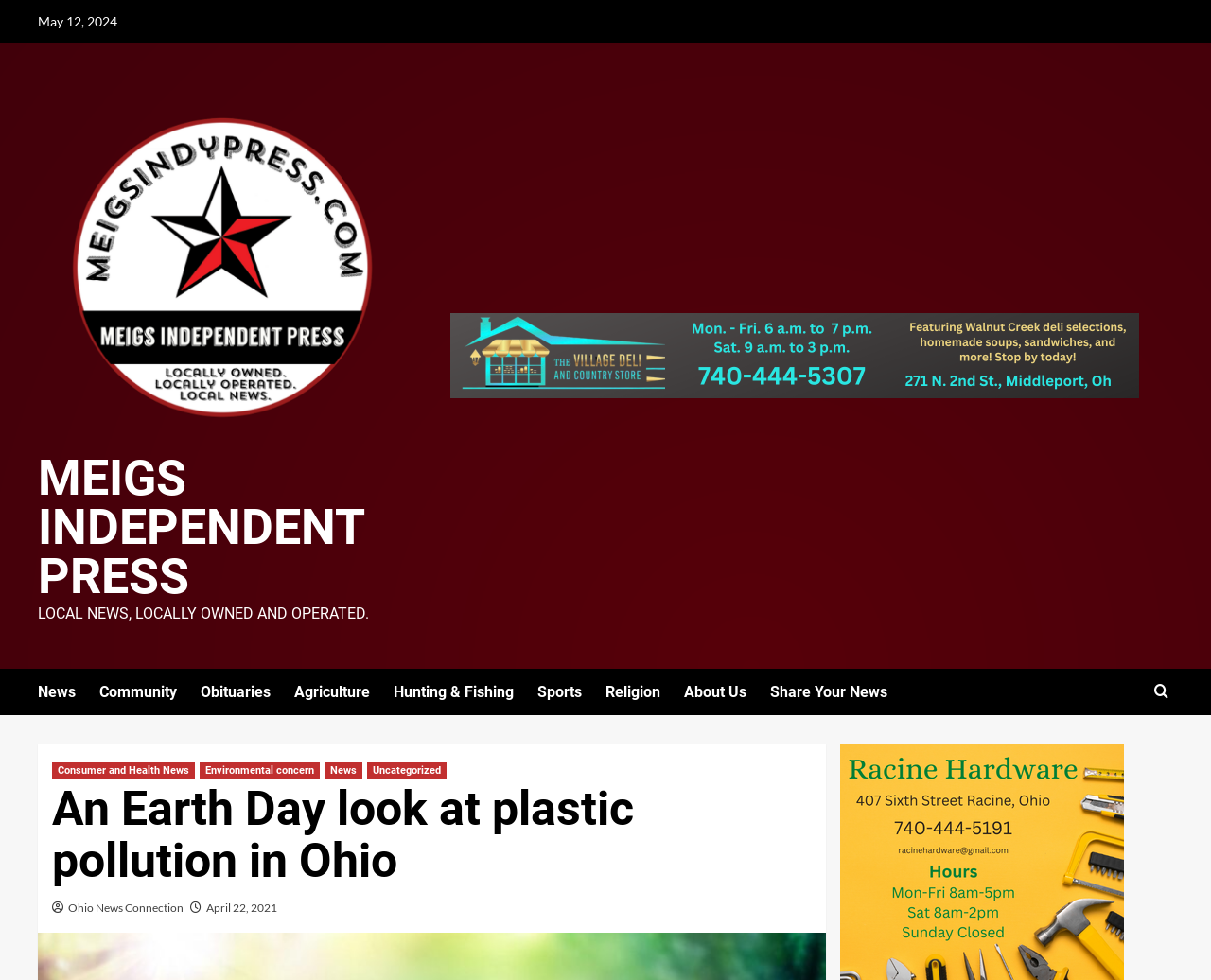Give a complete and precise description of the webpage's appearance.

This webpage appears to be a news article from Meigs Independent Press, a locally owned and operated news source. At the top left, there is a date "May 12, 2024" and a link to the Meigs Independent Press website, accompanied by an image of the publication's logo. Below this, there is a tagline "LOCAL NEWS, LOCALLY OWNED AND OPERATED." 

On the top right, there is a horizontal menu with links to various sections of the website, including News, Community, Obituaries, Agriculture, Hunting & Fishing, Sports, Religion, About Us, and Share Your News. 

Further down, there is a search icon (represented by a magnifying glass) on the right side, which leads to a dropdown menu with links to specific news categories, such as Consumer and Health News, Environmental concern, News, and Uncategorized.

The main content of the webpage is an article titled "An Earth Day look at plastic pollution in Ohio", which is attributed to Ohio News Connection. Below the title, there is a date "April 22, 2021". The article's content is not explicitly described in the accessibility tree, but it likely discusses the issue of plastic pollution in Ohio, given the title and the context of Earth Day.